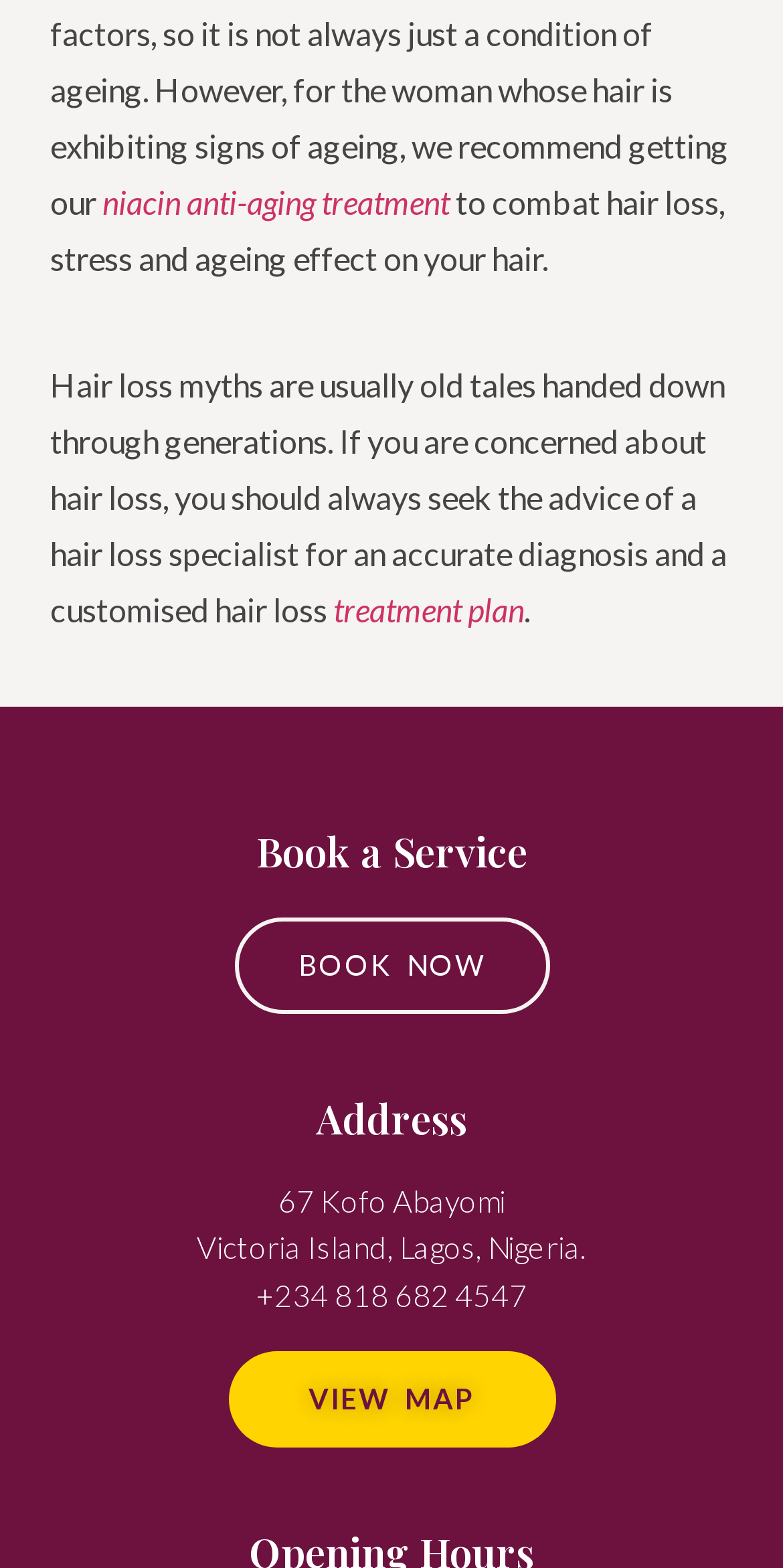How can you contact the service provider?
Refer to the screenshot and answer in one word or phrase.

Call +234 818 682 4547